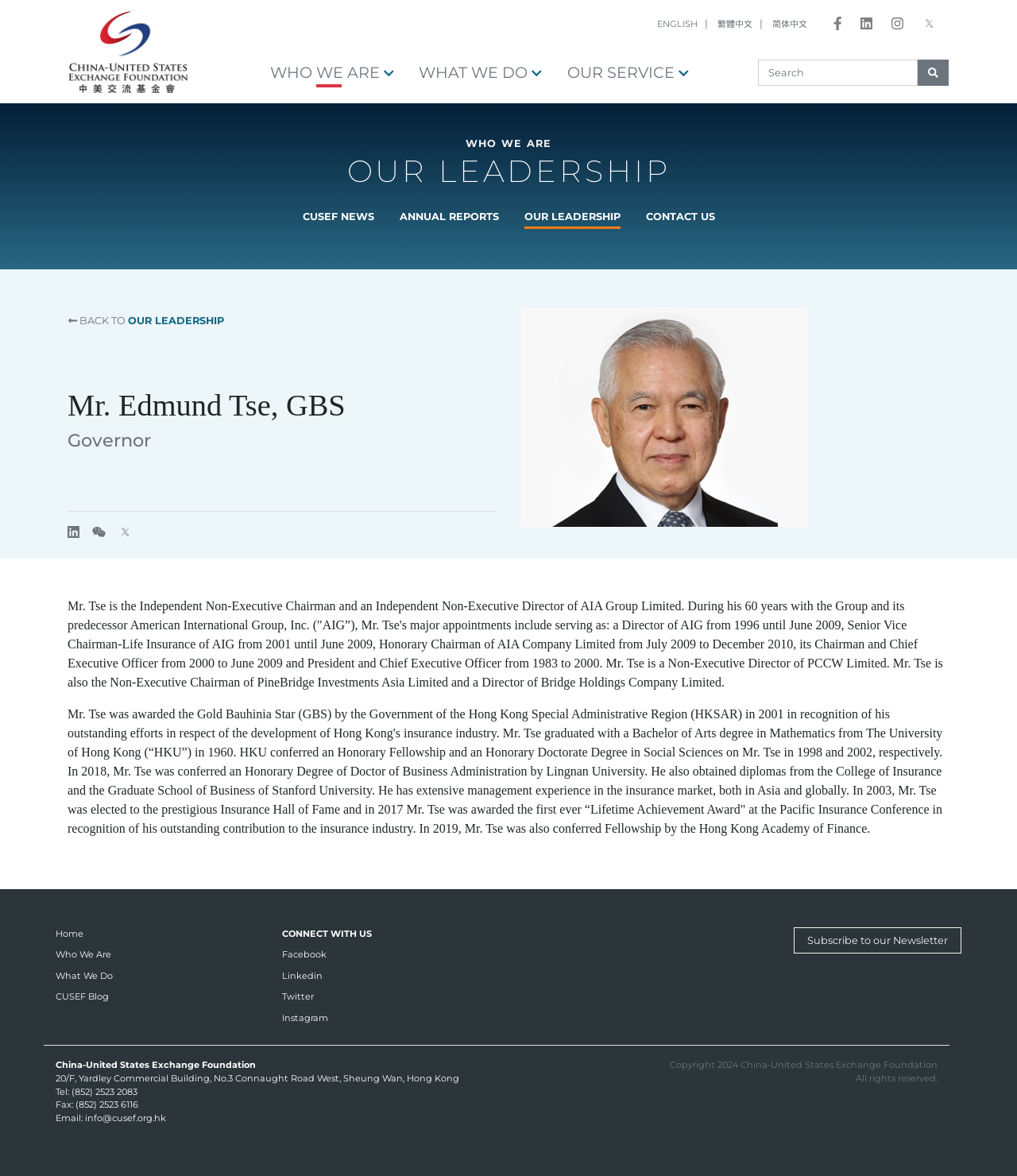What is the email address of the China-United States Exchange Foundation?
Please use the image to deliver a detailed and complete answer.

The webpage provides the email address of the China-United States Exchange Foundation as info@cusef.org.hk, which can be found in the contact information section.